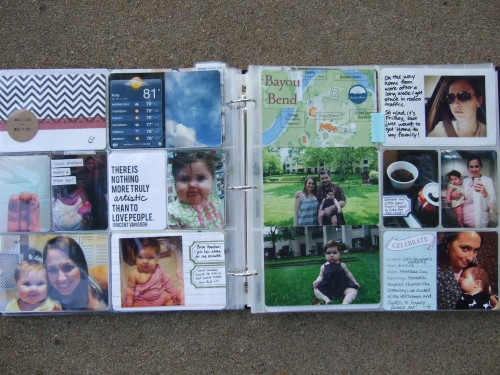Compose a detailed narrative for the image.

The image captures a beautifully organized scrapbook page from Kathleen Forbes' "Project Life 2012: Week 7," showcasing personal memories and moments from a family outing to Bayou Bend. The layout features an array of photos, vibrant colors, and handwritten notes that express her reflections on the week. 

On the left side, there are several photos of her children, infused with playful captions and meaningful quotes, such as "There’s nothing more truly artistic than to love people," which adds a heartfelt touch. The top left corner displays a weather report indicating a sunny day. 

To the right, the page moves towards the visit to Bayou Bend, with images of family enjoying their time together on the lush green grounds. A detailed map of the location is featured, hinting at the explorative nature of their visit. Additional commentary provides insight into Kathleen's feelings and experiences from the week, emphasizing the simplicity and beauty of the moments captured. The overall aesthetic combines personal storytelling with artistic elements, showcasing both the joys and challenges of motherhood and family life.